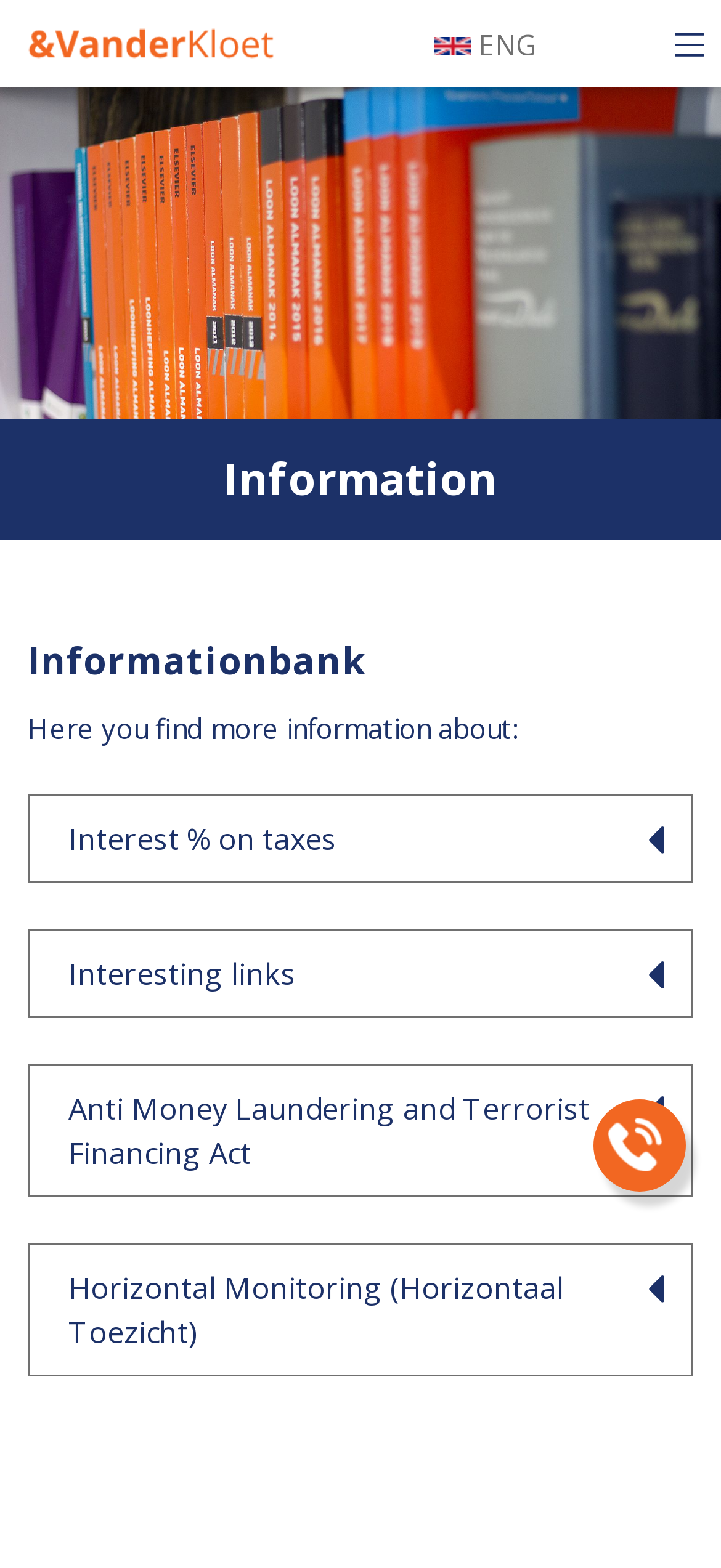Locate the bounding box coordinates of the element you need to click to accomplish the task described by this instruction: "Expand the 'Interest % on taxes' section".

[0.041, 0.508, 0.959, 0.562]